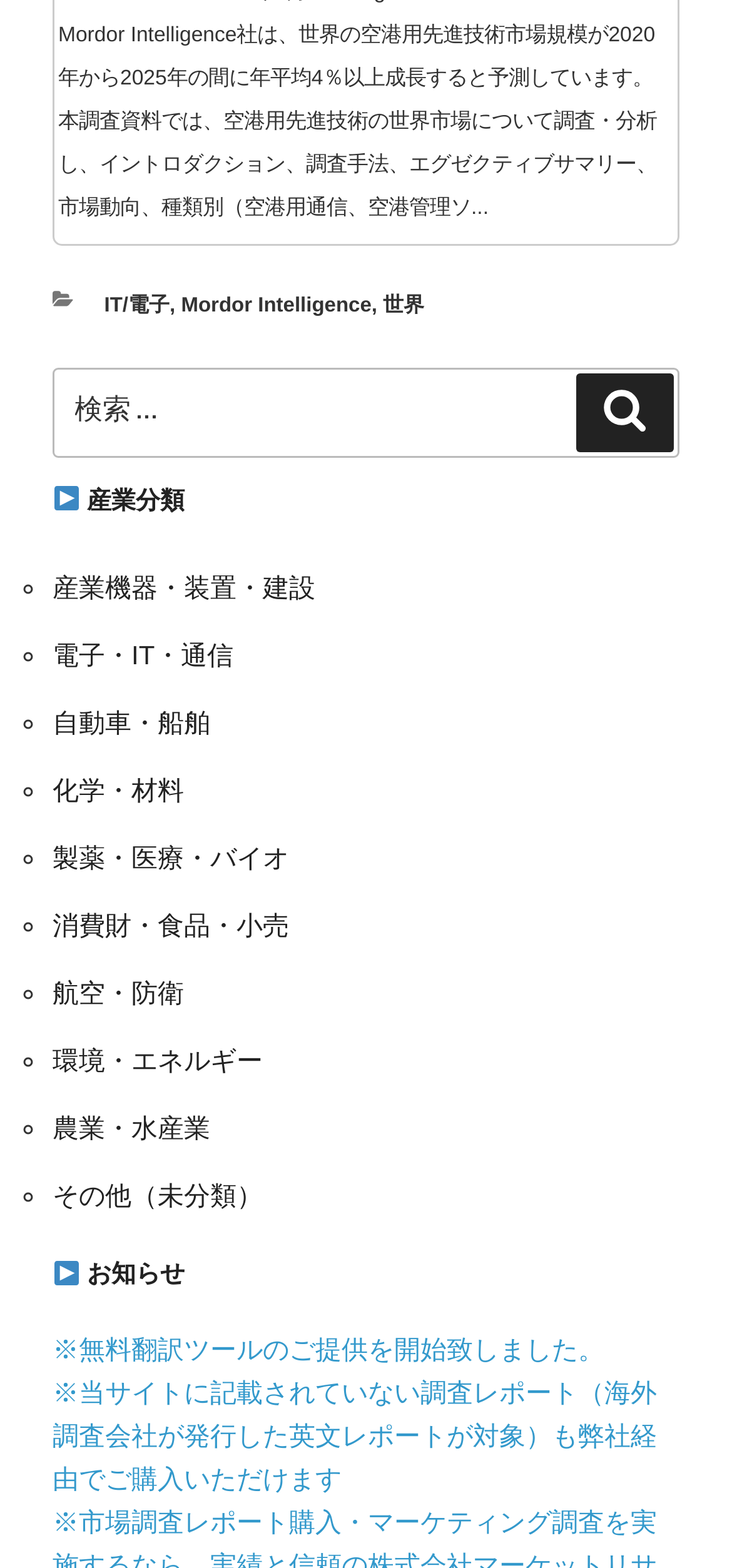Ascertain the bounding box coordinates for the UI element detailed here: "parent_node: 検索: name="s" placeholder="検索 …"". The coordinates should be provided as [left, top, right, bottom] with each value being a float between 0 and 1.

[0.072, 0.234, 0.928, 0.292]